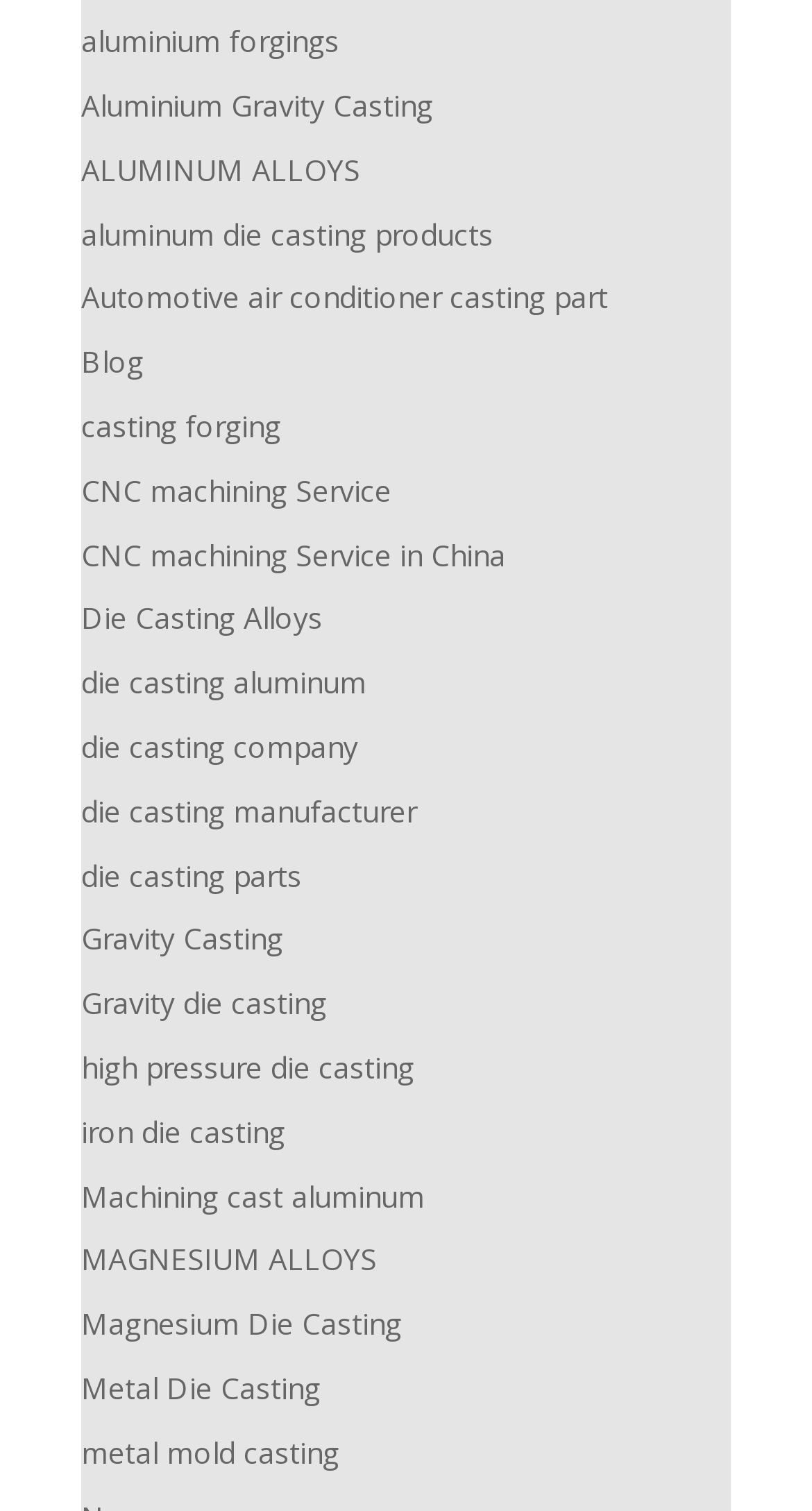Provide the bounding box coordinates of the HTML element this sentence describes: "Blog".

[0.1, 0.226, 0.177, 0.253]